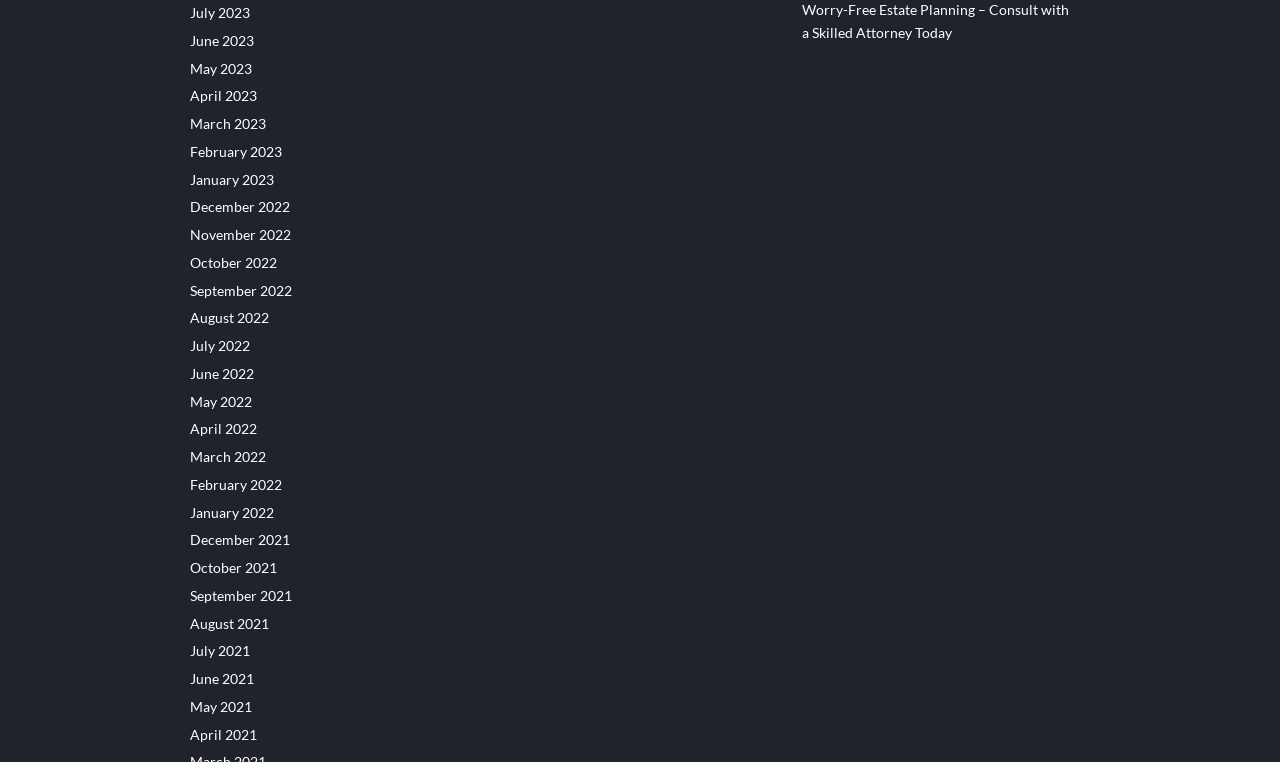Provide a single word or phrase answer to the question: 
How many links are there on the webpage?

27